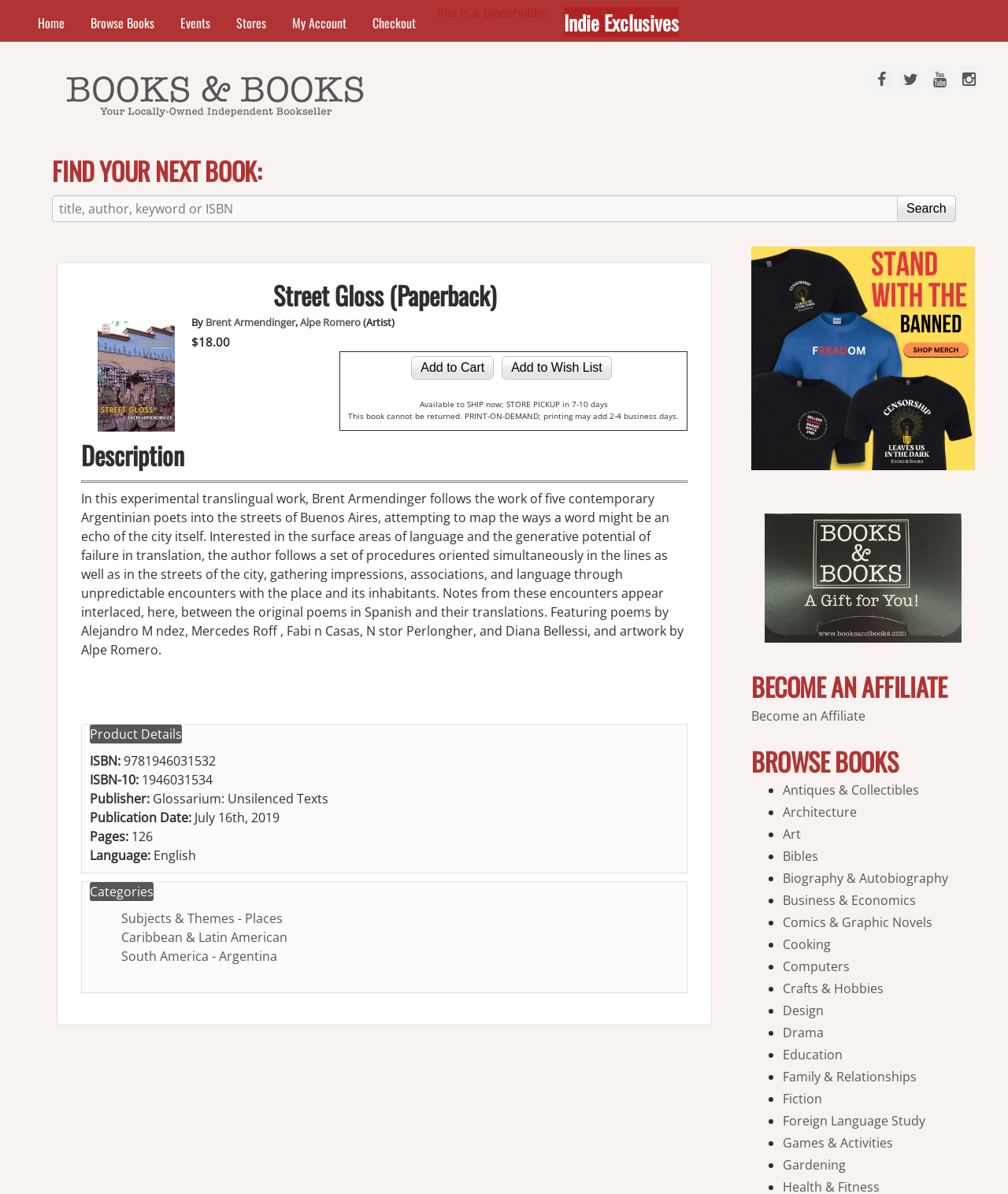Show the bounding box coordinates of the element that should be clicked to complete the task: "View book details".

[0.08, 0.237, 0.682, 0.258]